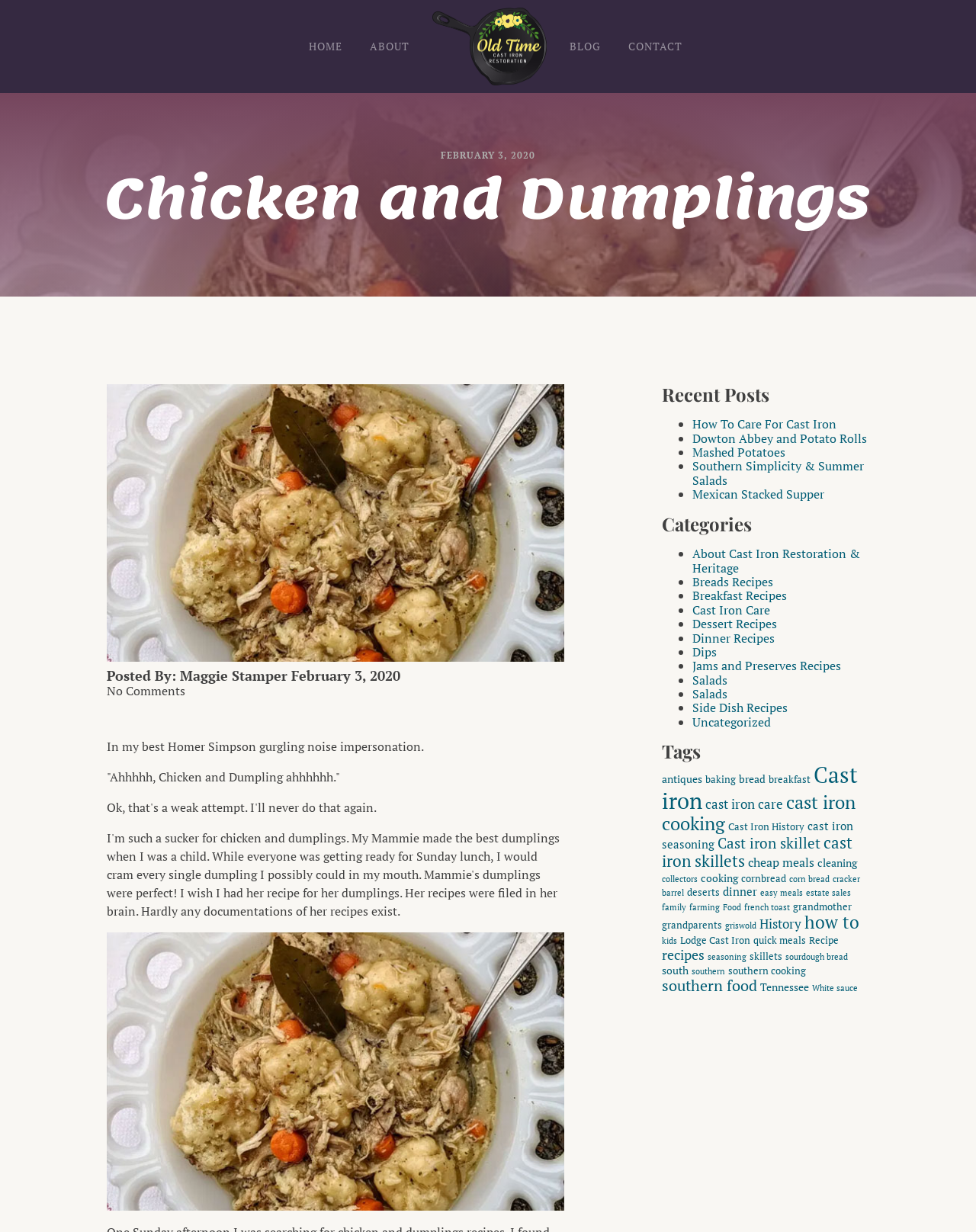What is the date of the blog post?
Please ensure your answer to the question is detailed and covers all necessary aspects.

I found the date of the blog post by looking at the StaticText element with the text 'FEBRUARY 3, 2020' which is located at the top of the webpage.